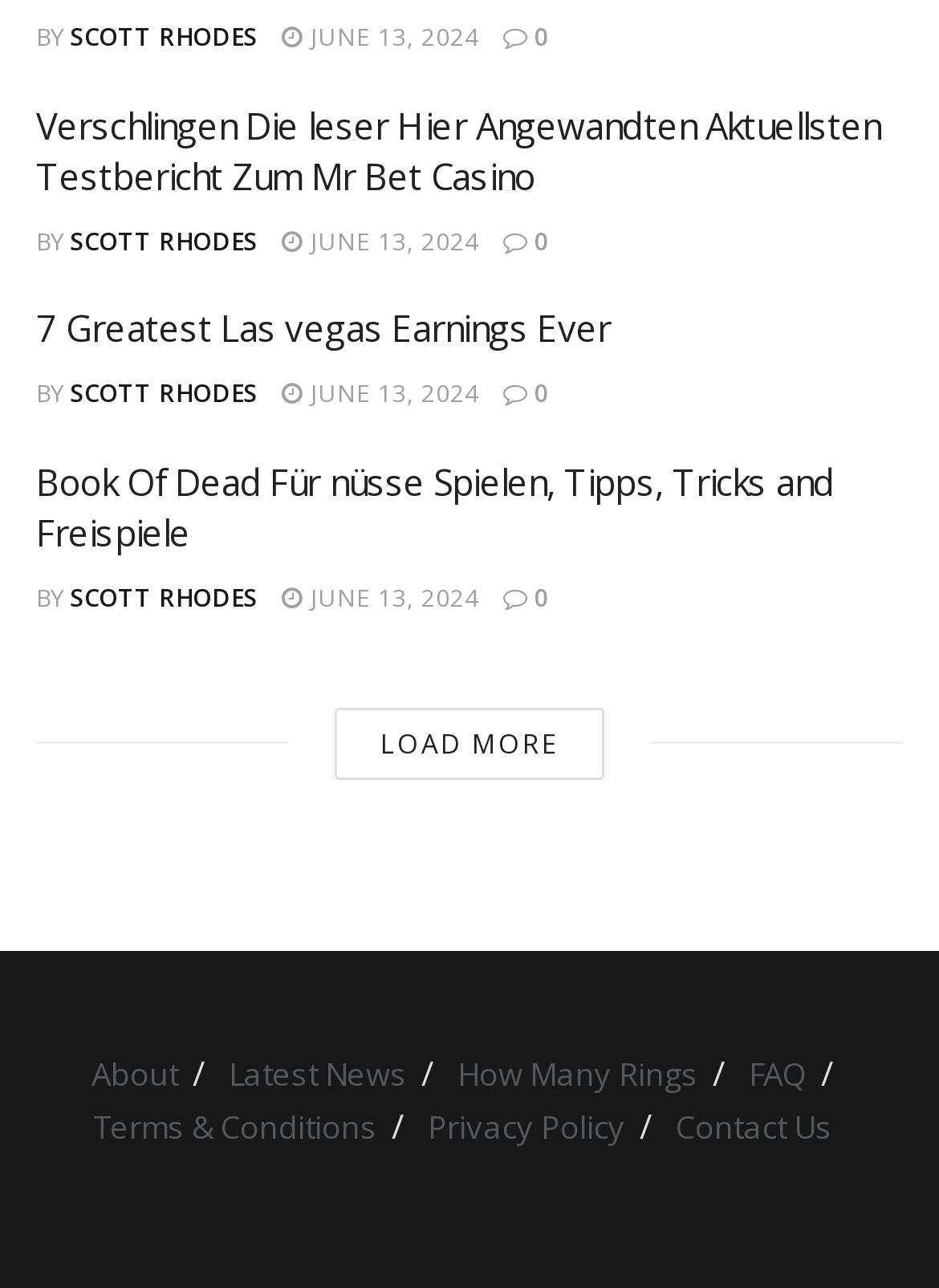Locate the bounding box coordinates of the element that needs to be clicked to carry out the instruction: "Click the HOME link". The coordinates should be given as four float numbers ranging from 0 to 1, i.e., [left, top, right, bottom].

None